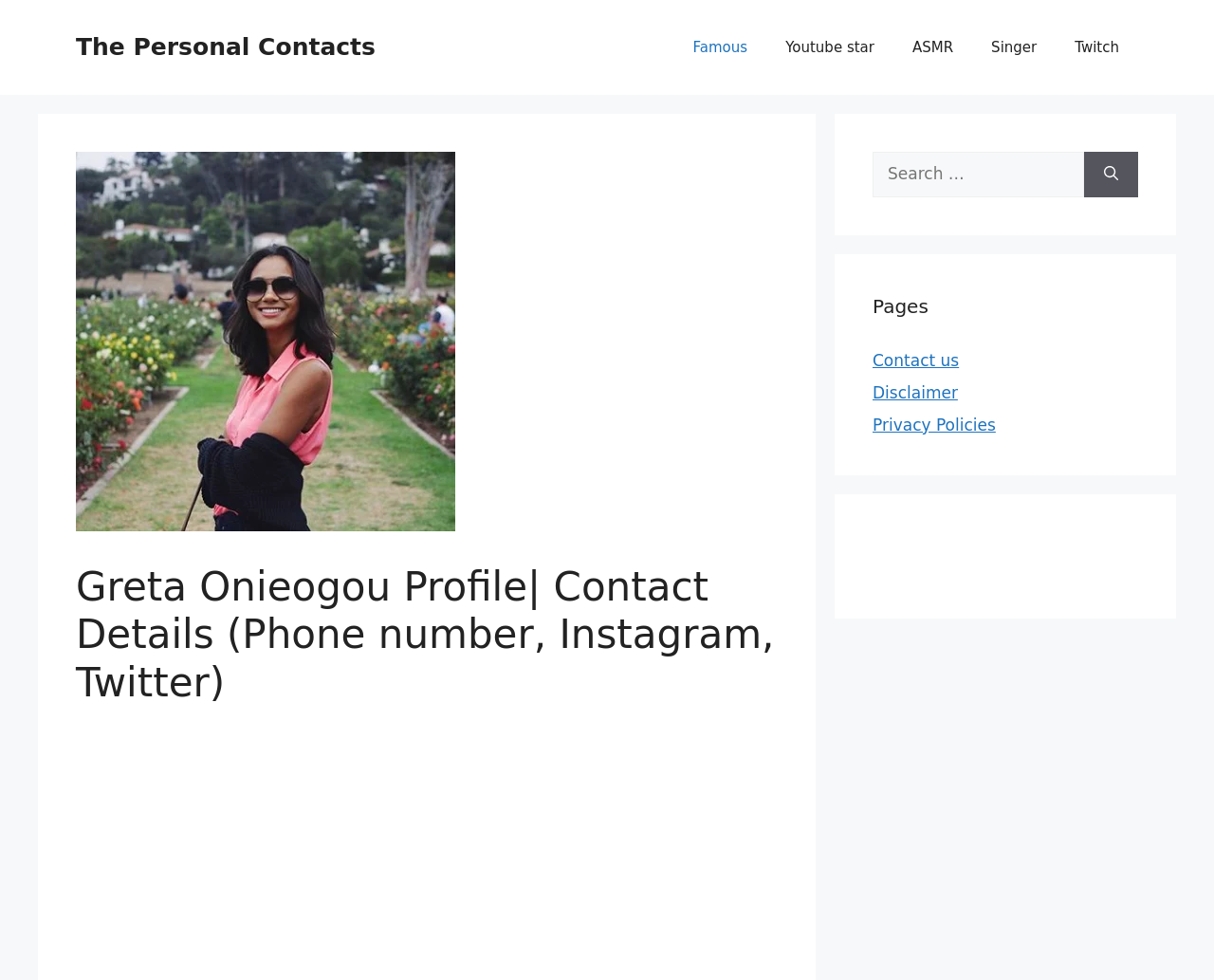Please specify the bounding box coordinates of the element that should be clicked to execute the given instruction: 'Contact us'. Ensure the coordinates are four float numbers between 0 and 1, expressed as [left, top, right, bottom].

[0.719, 0.358, 0.79, 0.377]